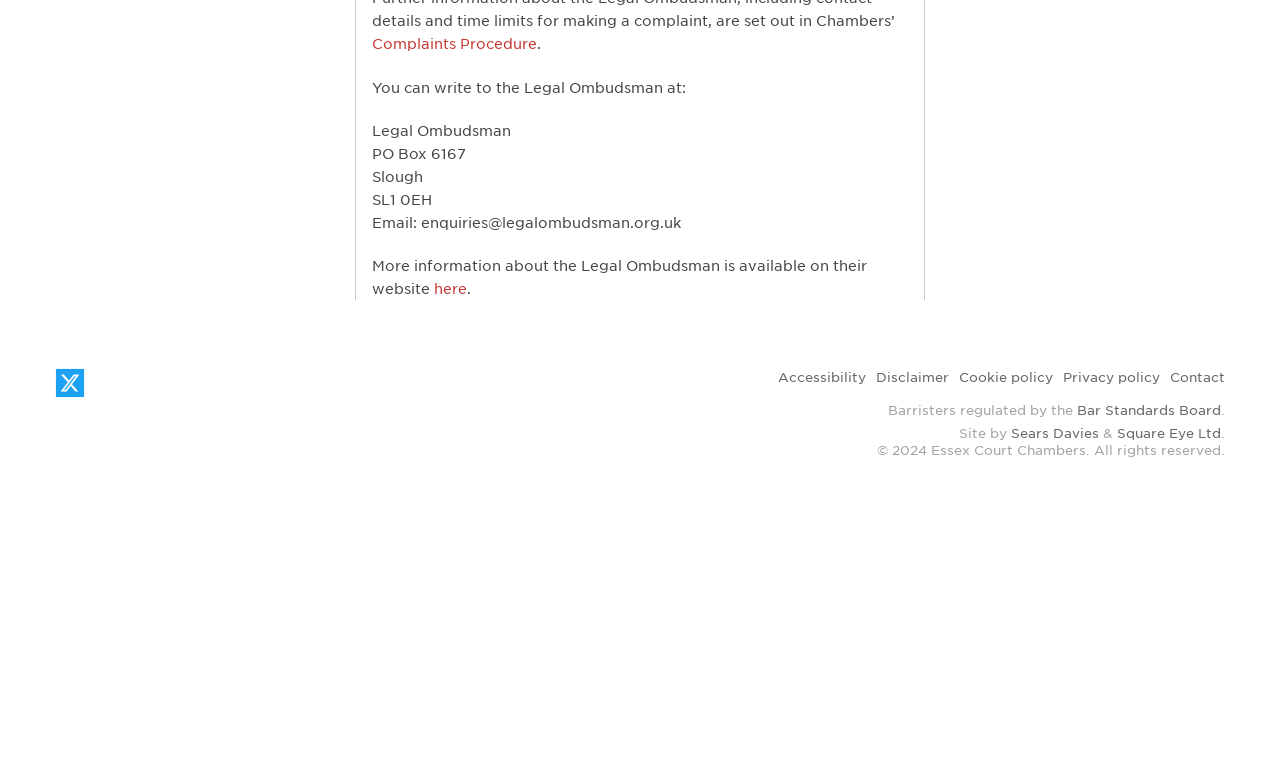Find the UI element described as: "here" and predict its bounding box coordinates. Ensure the coordinates are four float numbers between 0 and 1, [left, top, right, bottom].

[0.339, 0.357, 0.365, 0.379]